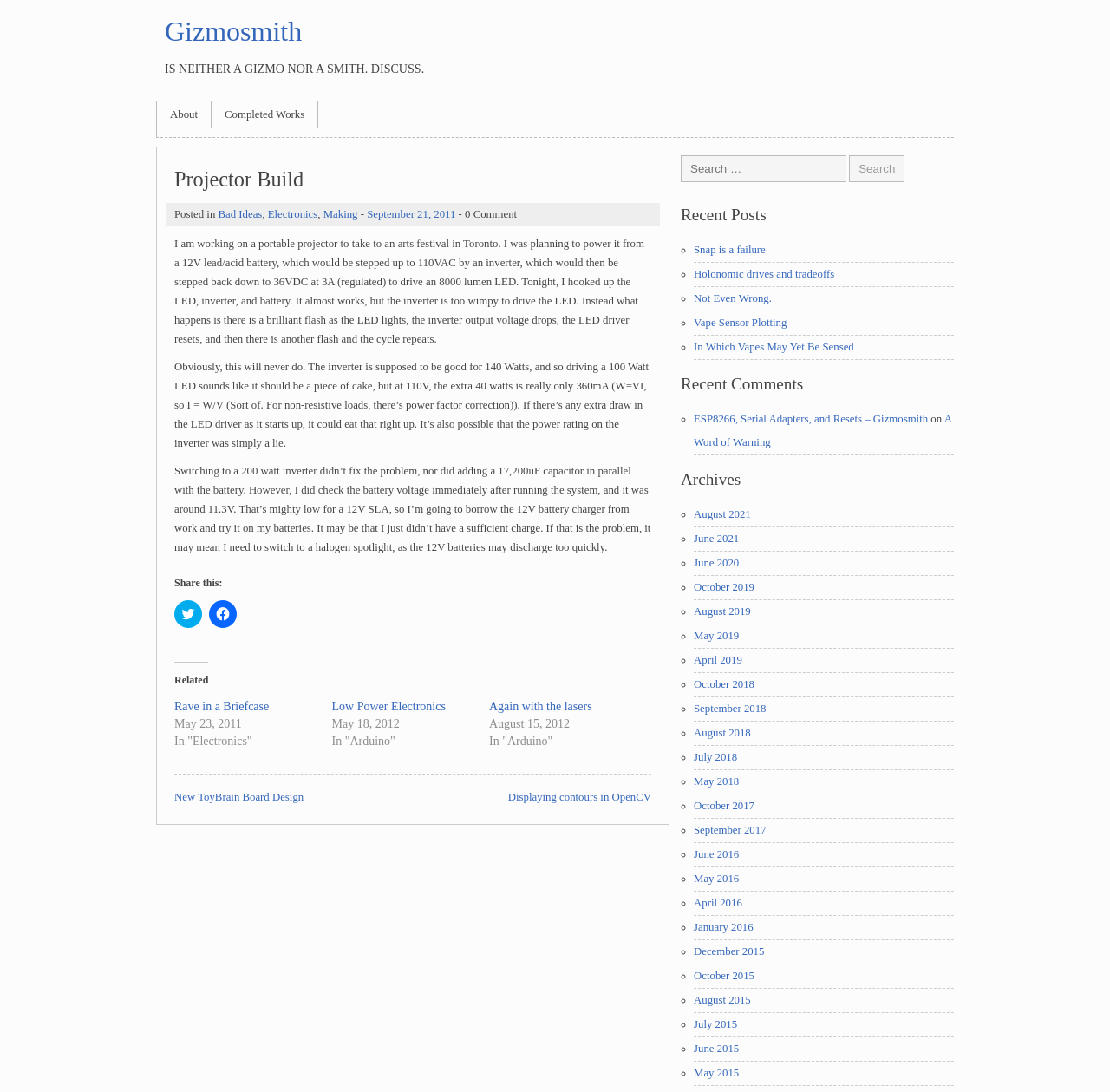Provide the bounding box coordinates for the UI element that is described by this text: "input value="Email *" aria-describedby="email-notes" name="email"". The coordinates should be in the form of four float numbers between 0 and 1: [left, top, right, bottom].

None